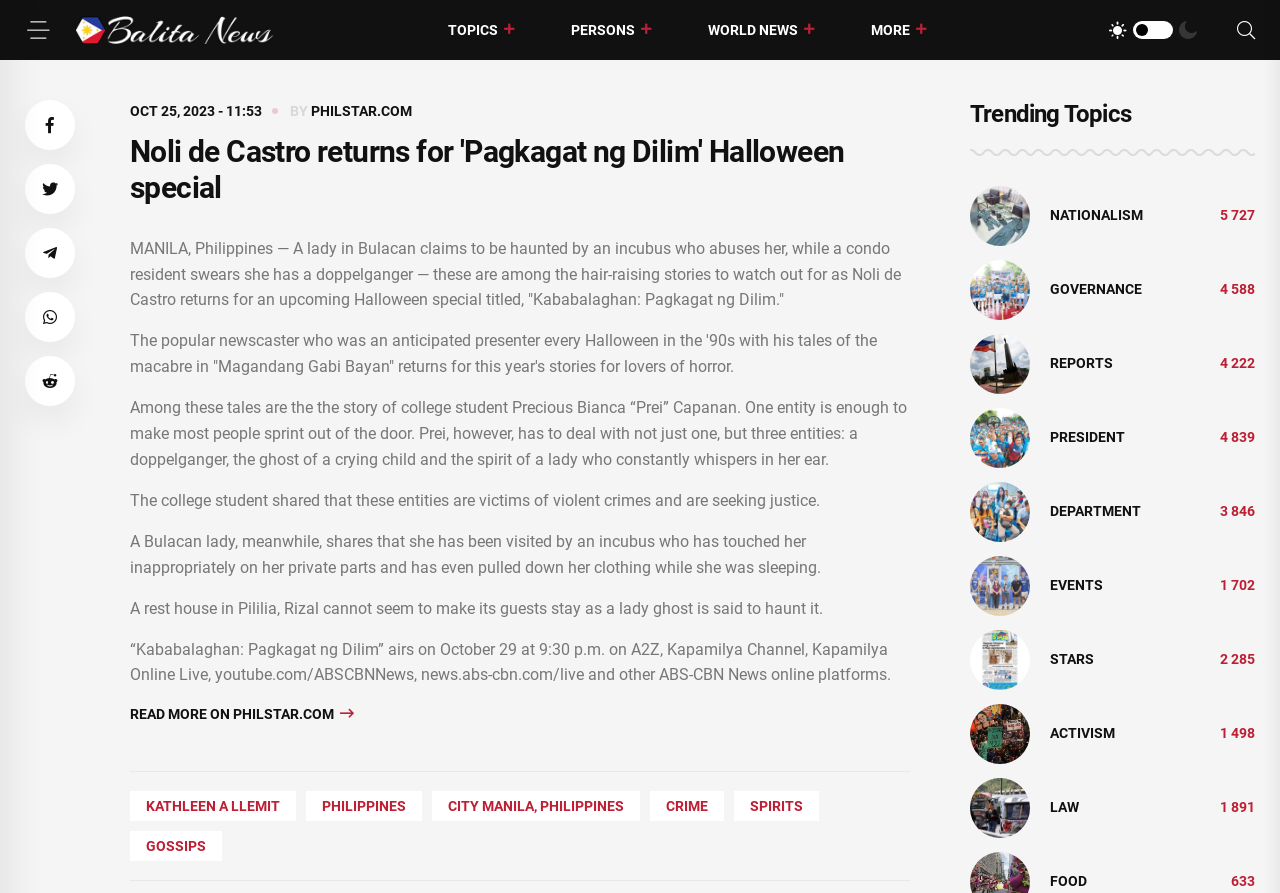Identify the bounding box of the HTML element described as: "Read more on philstar.com".

[0.102, 0.788, 0.711, 0.813]